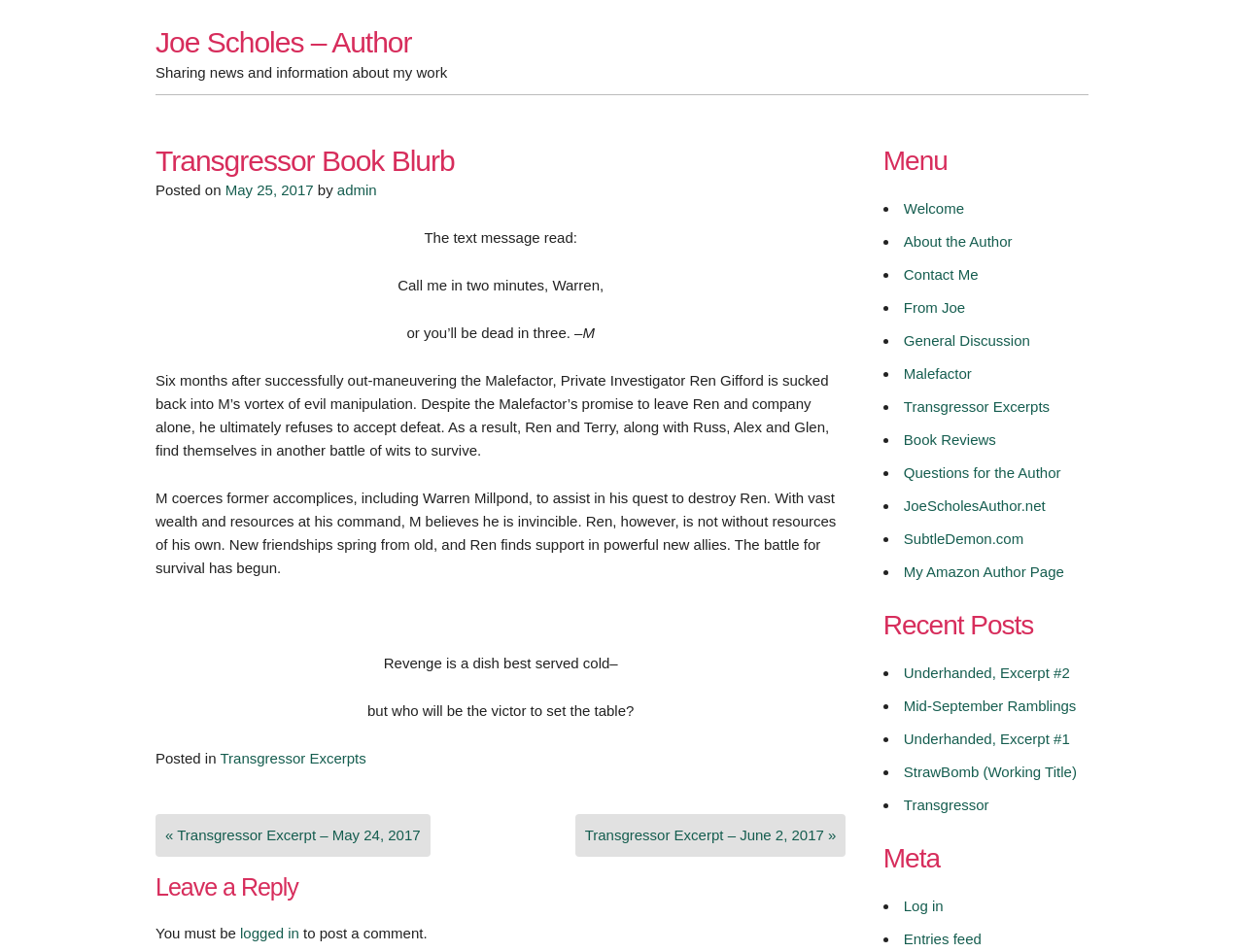Find the primary header on the webpage and provide its text.

Transgressor Book Blurb